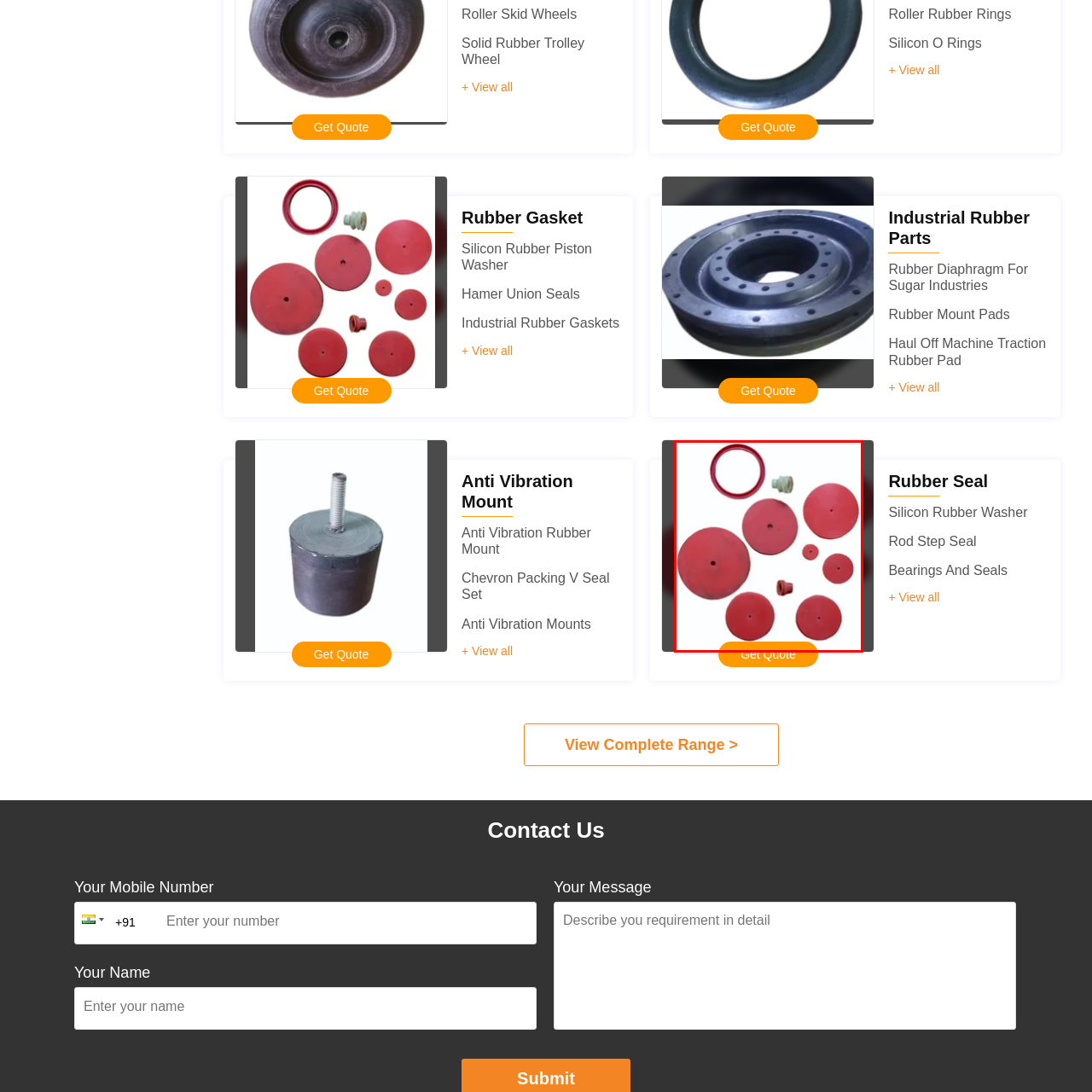Check the highlighted part in pink, What is the purpose of the rubber seals? 
Use a single word or phrase for your answer.

Sealing applications